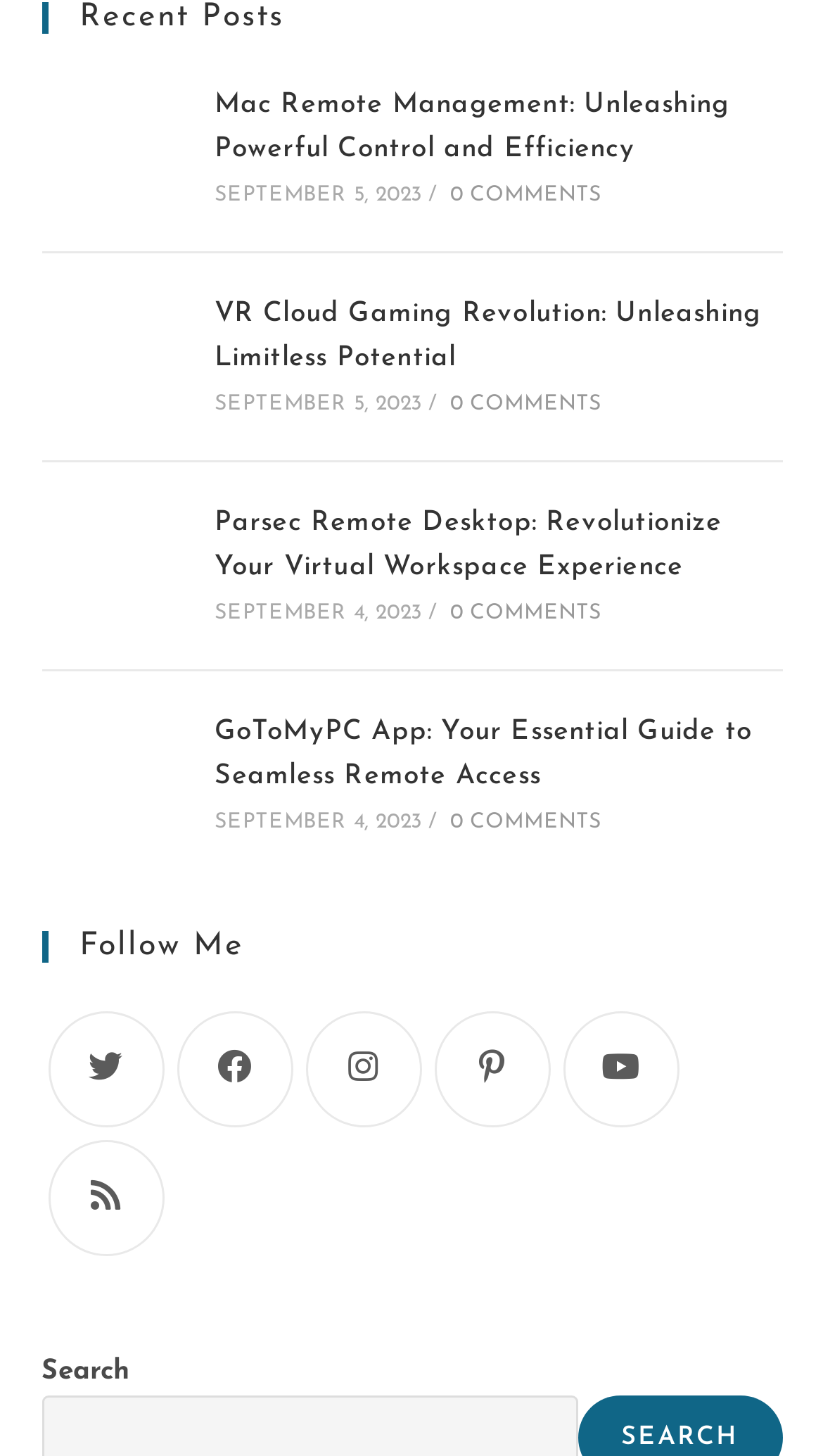Highlight the bounding box coordinates of the region I should click on to meet the following instruction: "View 'VR Cloud Gaming Revolution: Unleashing Limitless Potential'".

[0.05, 0.195, 0.224, 0.294]